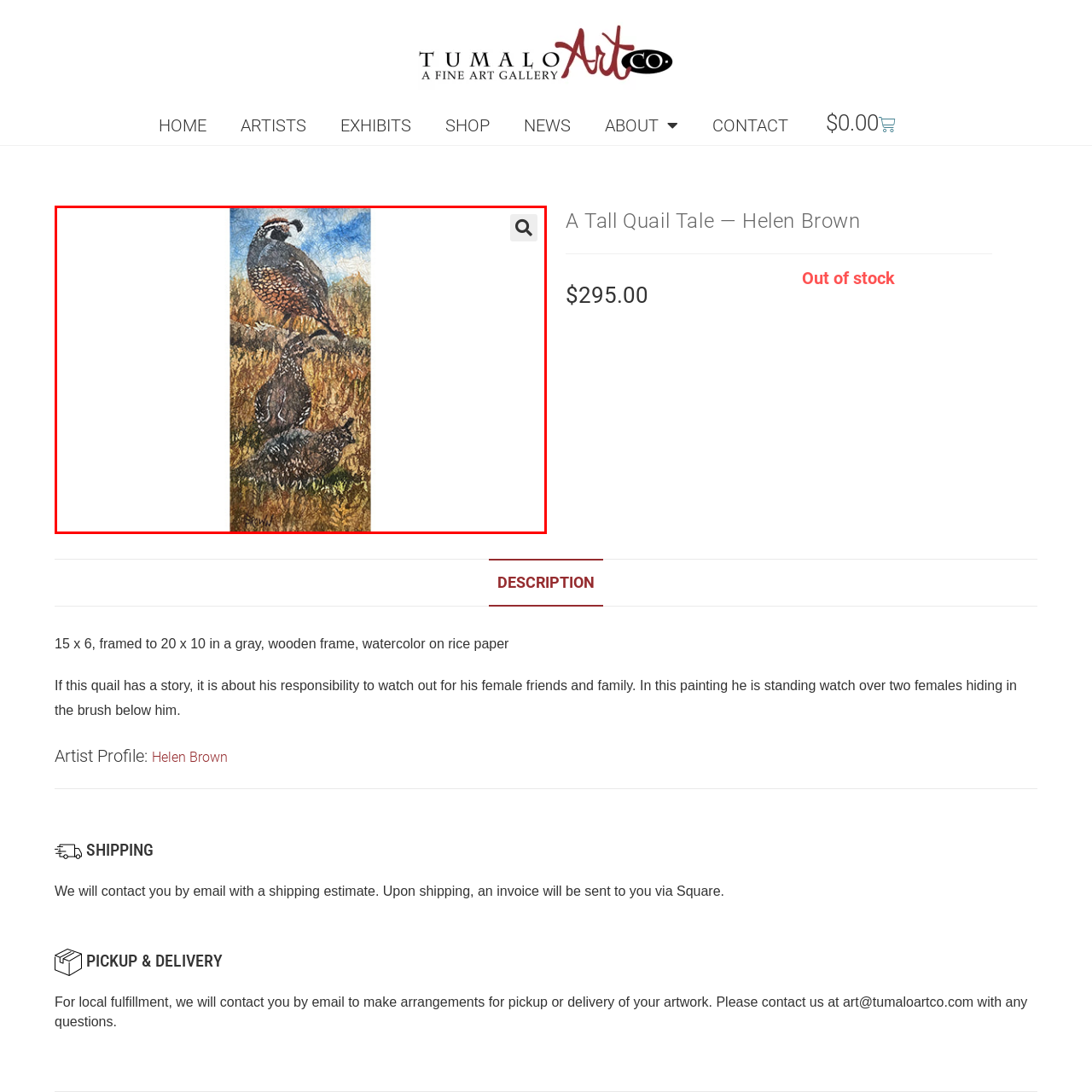Carefully scrutinize the image within the red border and generate a detailed answer to the following query, basing your response on the visual content:
What is the color of the sky in the painting?

The caption describes the background of the painting as having a textured background of golden grasses and a serene blue sky, which suggests that the sky in the painting is depicted in a calm and peaceful blue color.